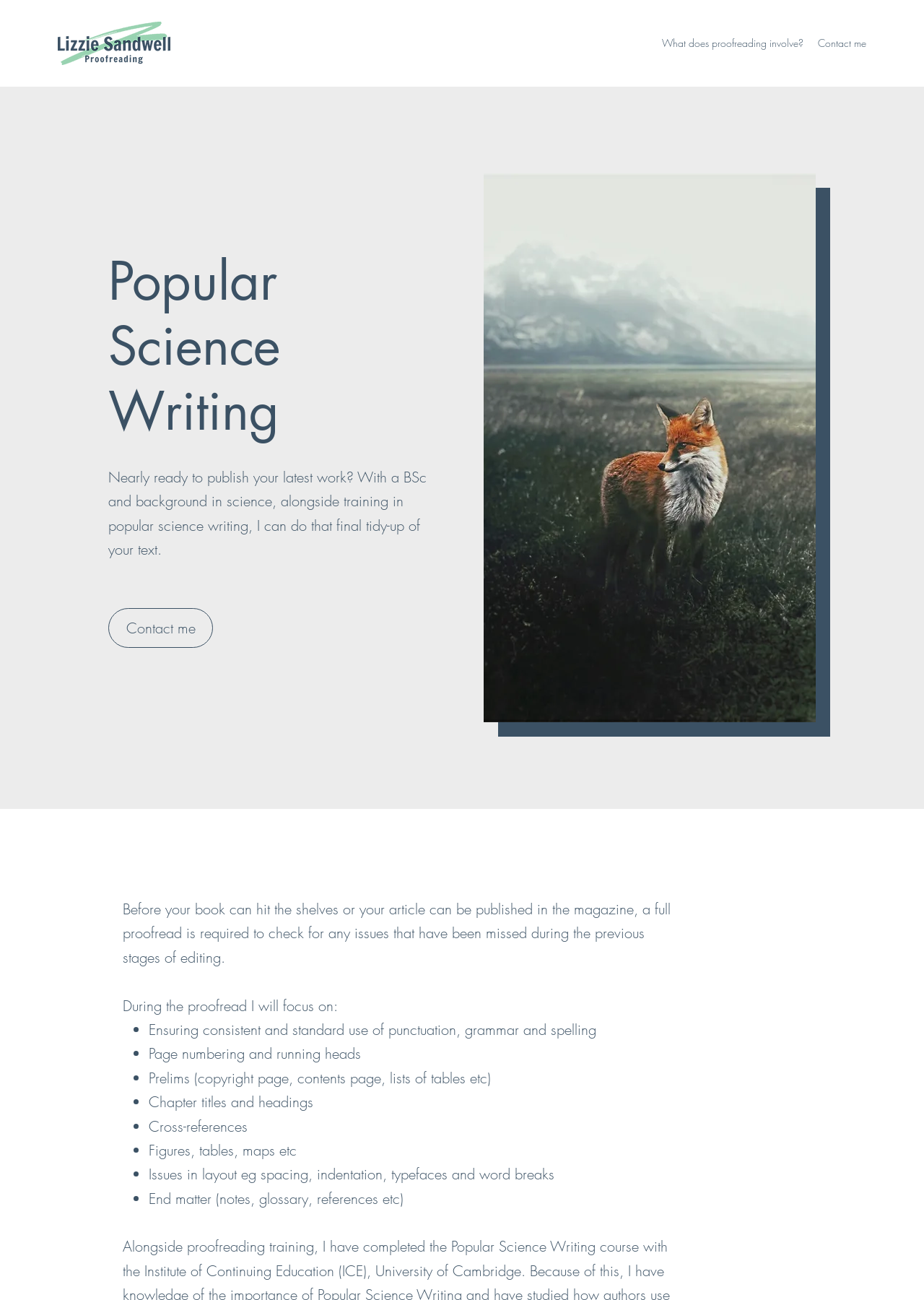What is the profession of Lizzie Sandwell?
Based on the image content, provide your answer in one word or a short phrase.

Proofreader